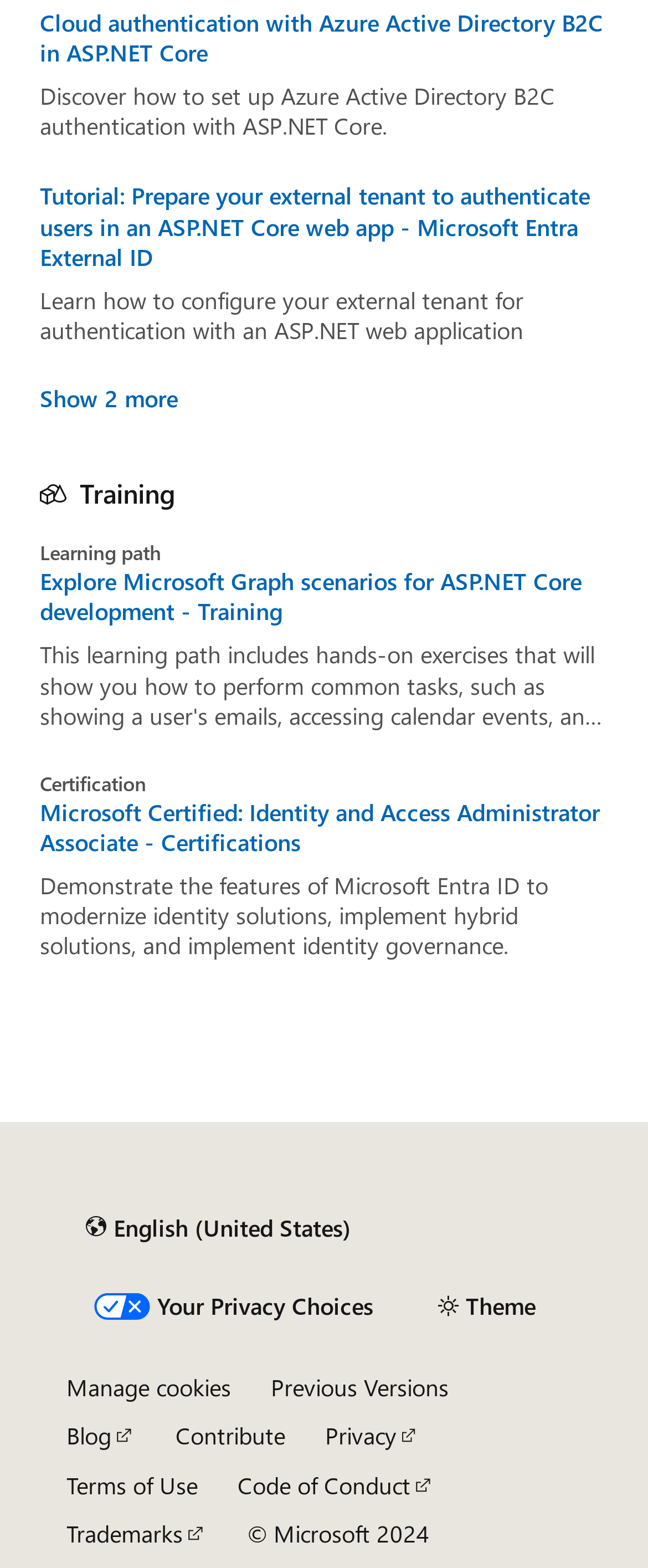What is the language currently set to?
Please provide a comprehensive answer based on the visual information in the image.

The language can be determined by looking at the link 'Content language selector. Currently set to English (United States).' which is located at the bottom of the webpage.